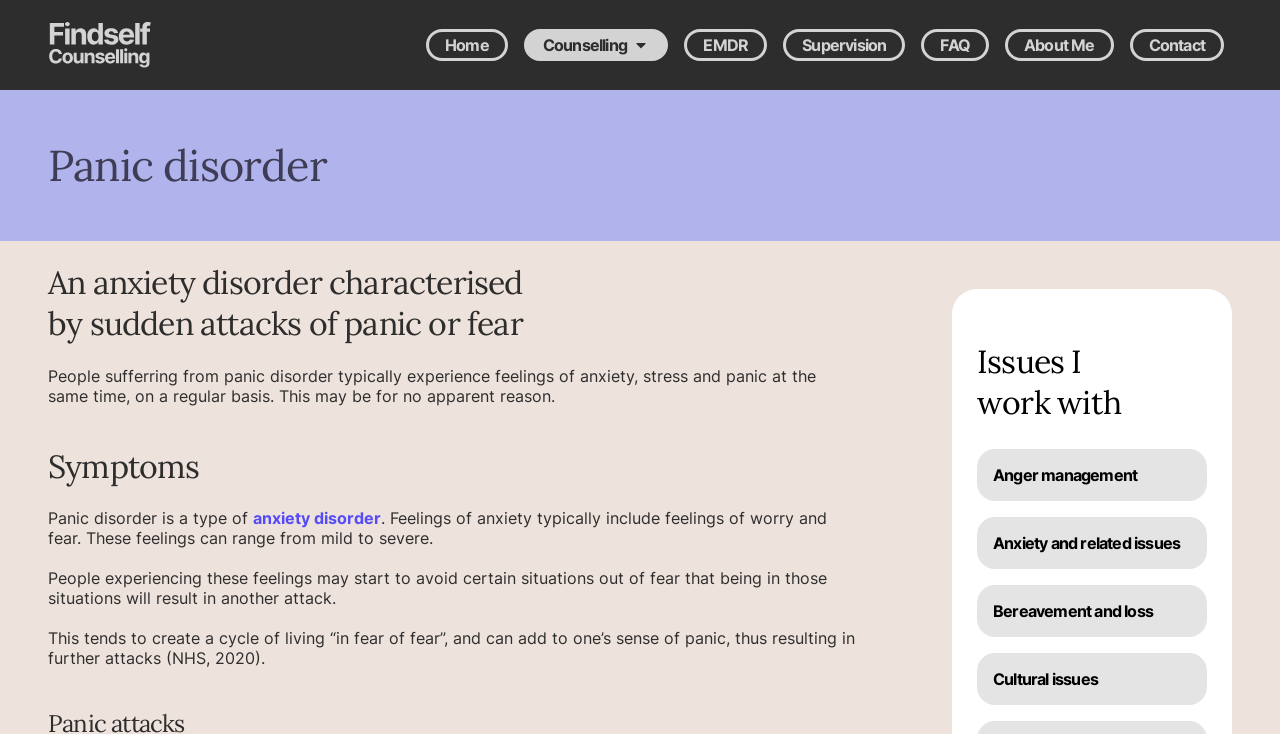Extract the bounding box coordinates for the UI element described by the text: "Cultural issues". The coordinates should be in the form of [left, top, right, bottom] with values between 0 and 1.

[0.763, 0.89, 0.943, 0.961]